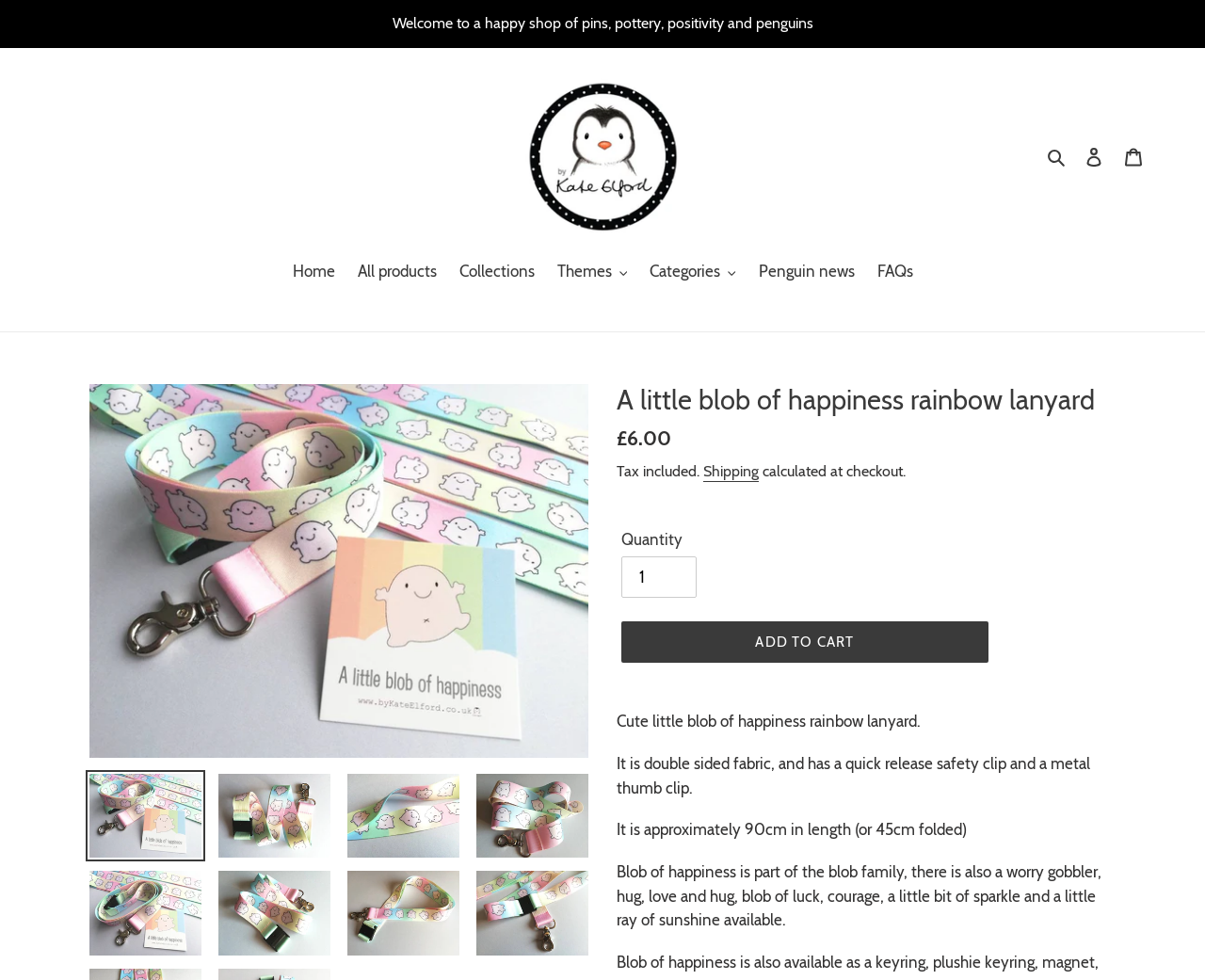What is the material of the lanyard?
Please answer the question as detailed as possible.

I found the material of the lanyard by reading the product description, which states that 'It is double sided fabric, and has a quick release safety clip and a metal thumb clip'.